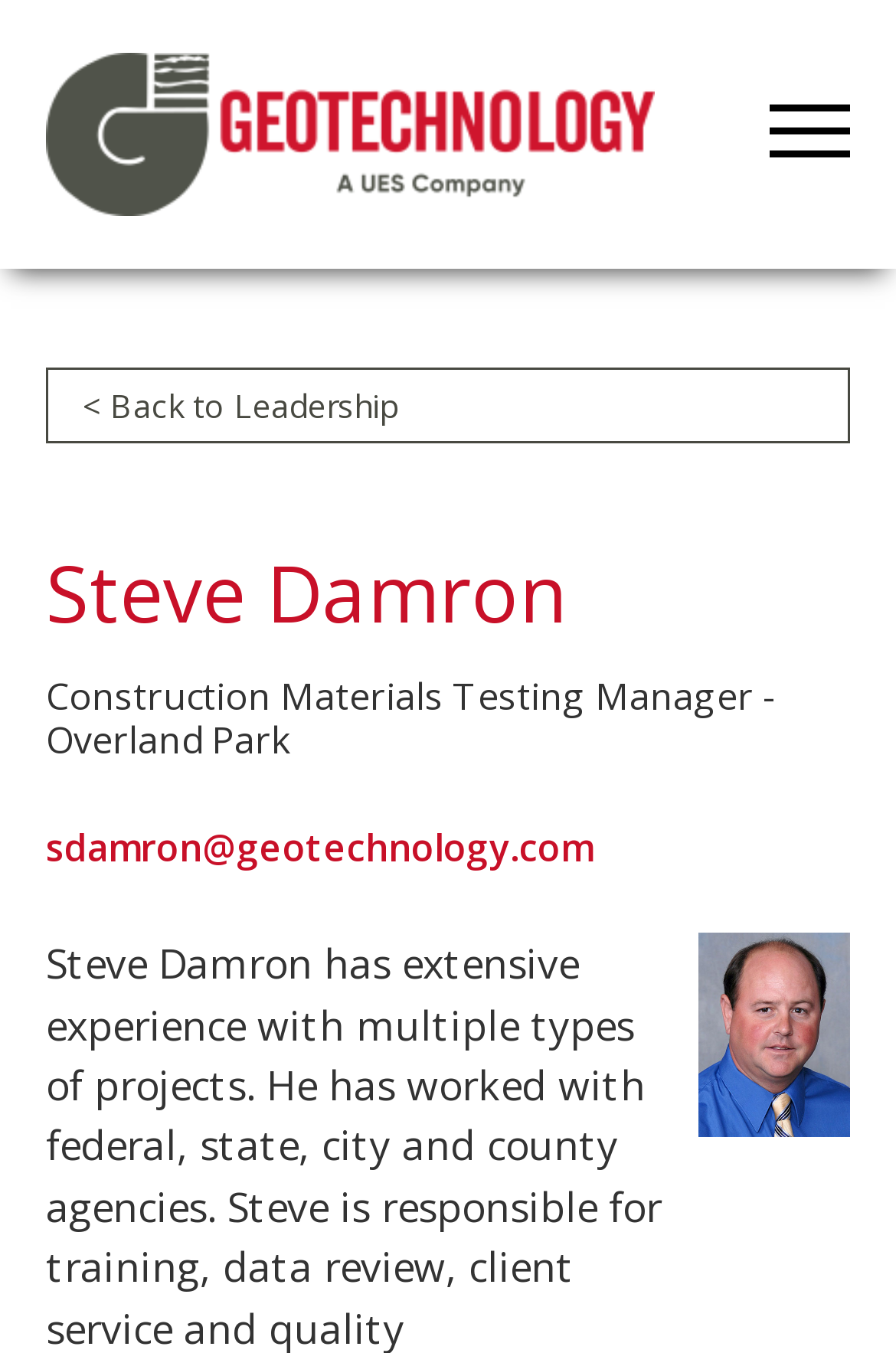Please look at the image and answer the question with a detailed explanation: What is the name of the person on this webpage?

I determined the answer by looking at the heading element that contains the text 'Steve Damron', which is a prominent element on the webpage, indicating that the webpage is about this person.